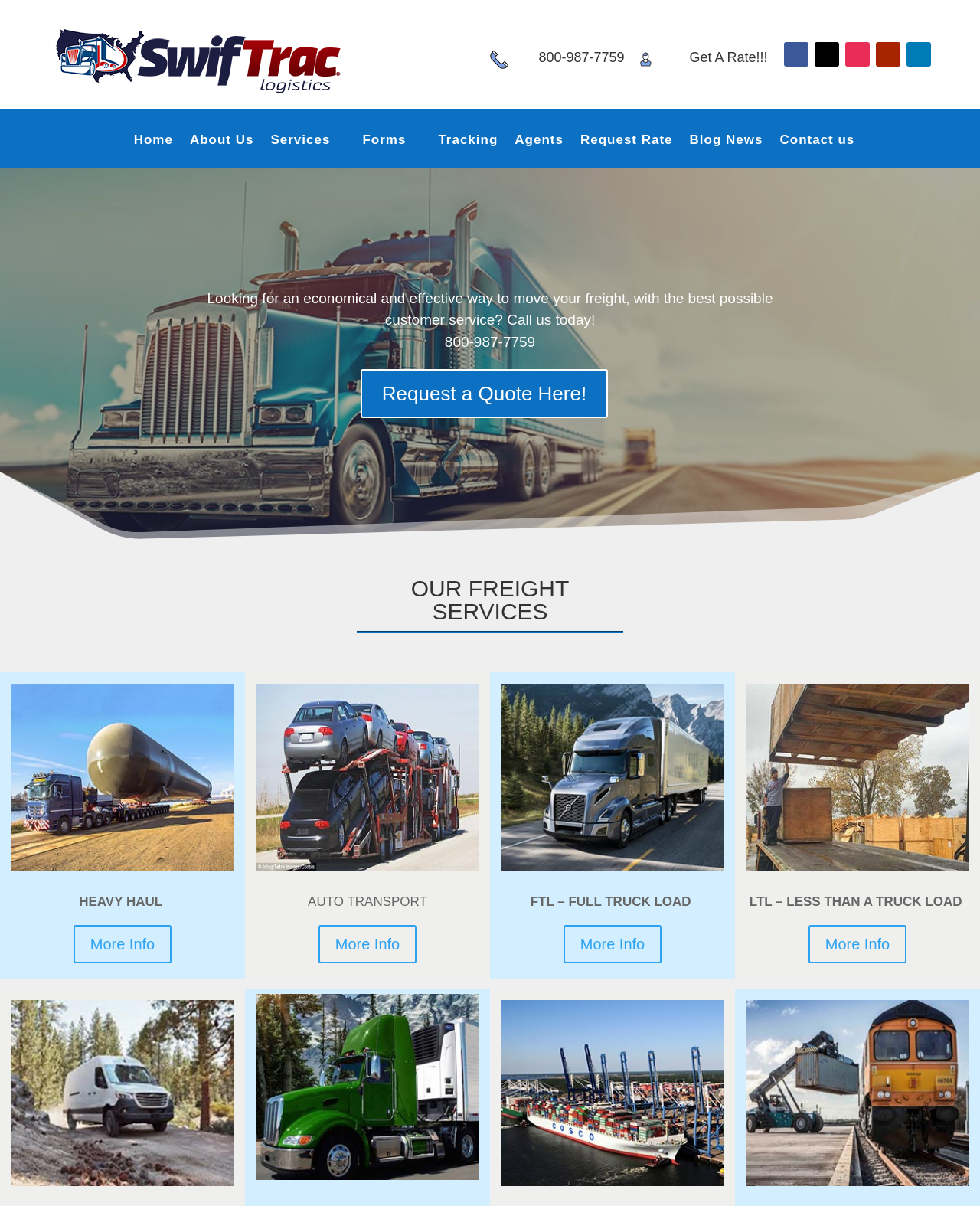Locate the bounding box coordinates of the element I should click to achieve the following instruction: "Get a rate".

[0.687, 0.042, 0.8, 0.059]